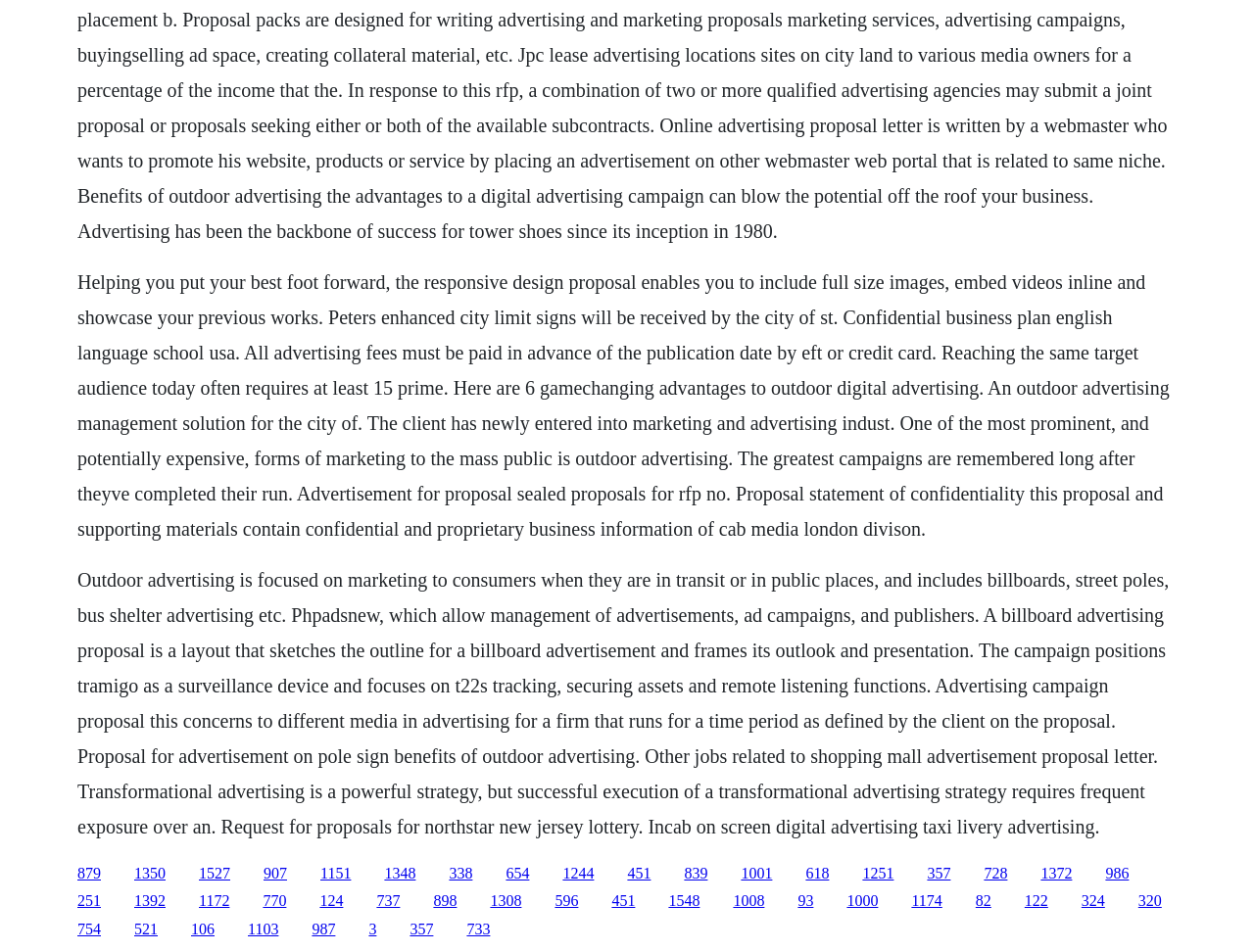What is outdoor advertising focused on?
Please give a detailed answer to the question using the information shown in the image.

Based on the text, outdoor advertising is focused on marketing to consumers when they are in transit or in public places, and includes billboards, street poles, bus shelter advertising, etc.